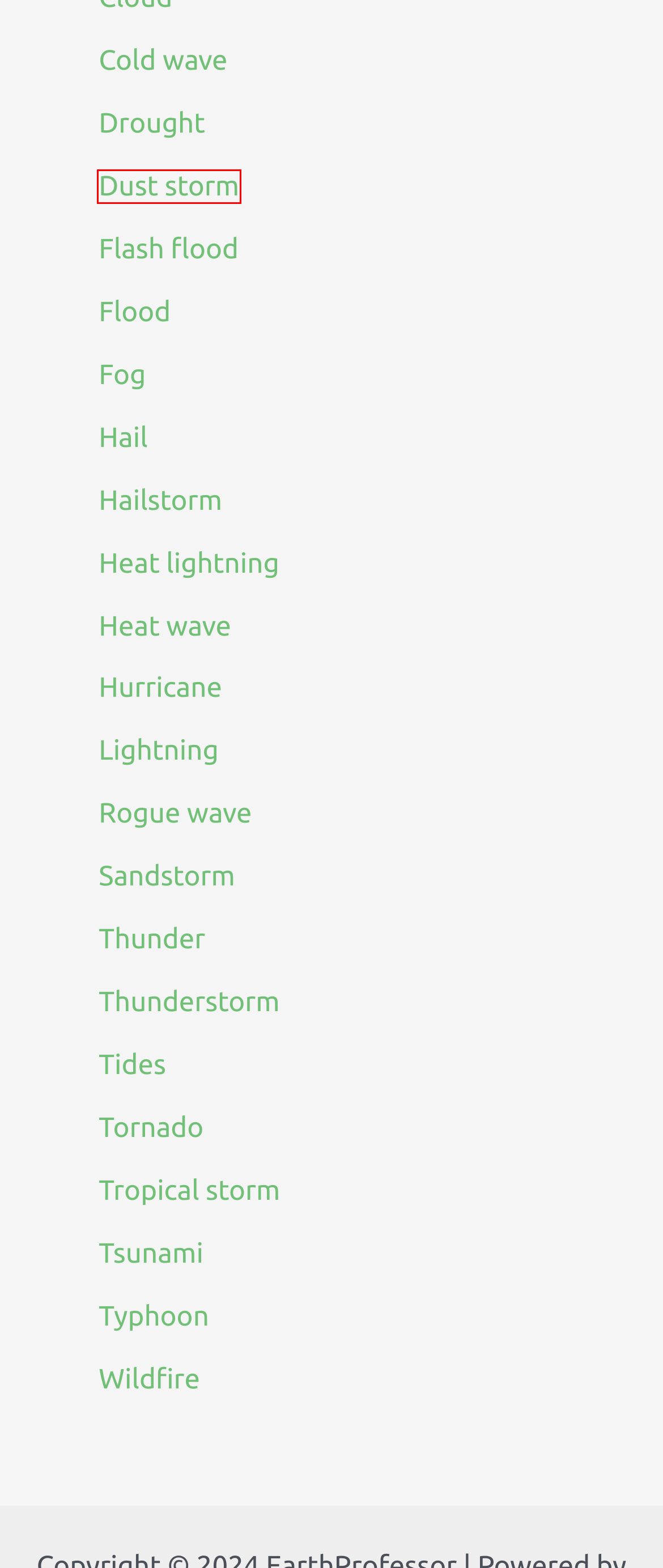You are given a screenshot of a webpage with a red bounding box around an element. Choose the most fitting webpage description for the page that appears after clicking the element within the red bounding box. Here are the candidates:
A. Fog - EarthProfessor
B. Tornado - EarthProfessor
C. Drought - EarthProfessor
D. Heat lightning - EarthProfessor
E. Wildfire - EarthProfessor
F. Dust storm - EarthProfessor
G. Hurricane - EarthProfessor
H. Typhoon - EarthProfessor

F